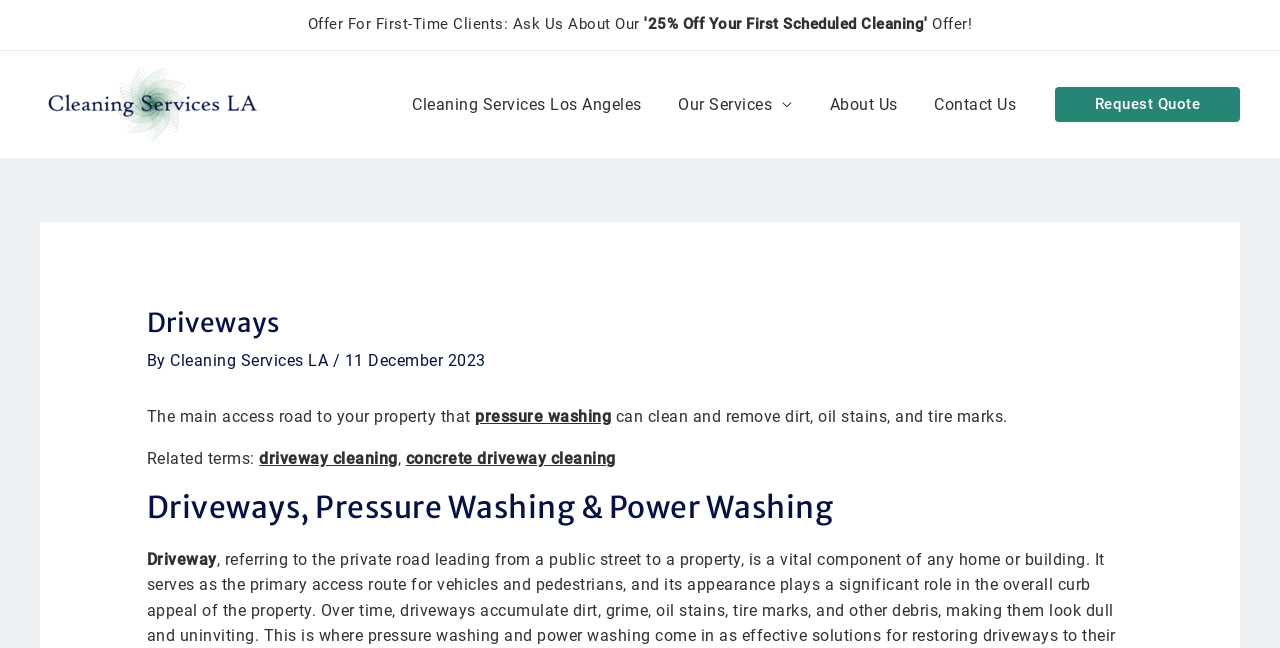Locate the bounding box coordinates of the area to click to fulfill this instruction: "Go to the 'Contact Us' page". The bounding box should be presented as four float numbers between 0 and 1, in the order [left, top, right, bottom].

[0.719, 0.107, 0.808, 0.215]